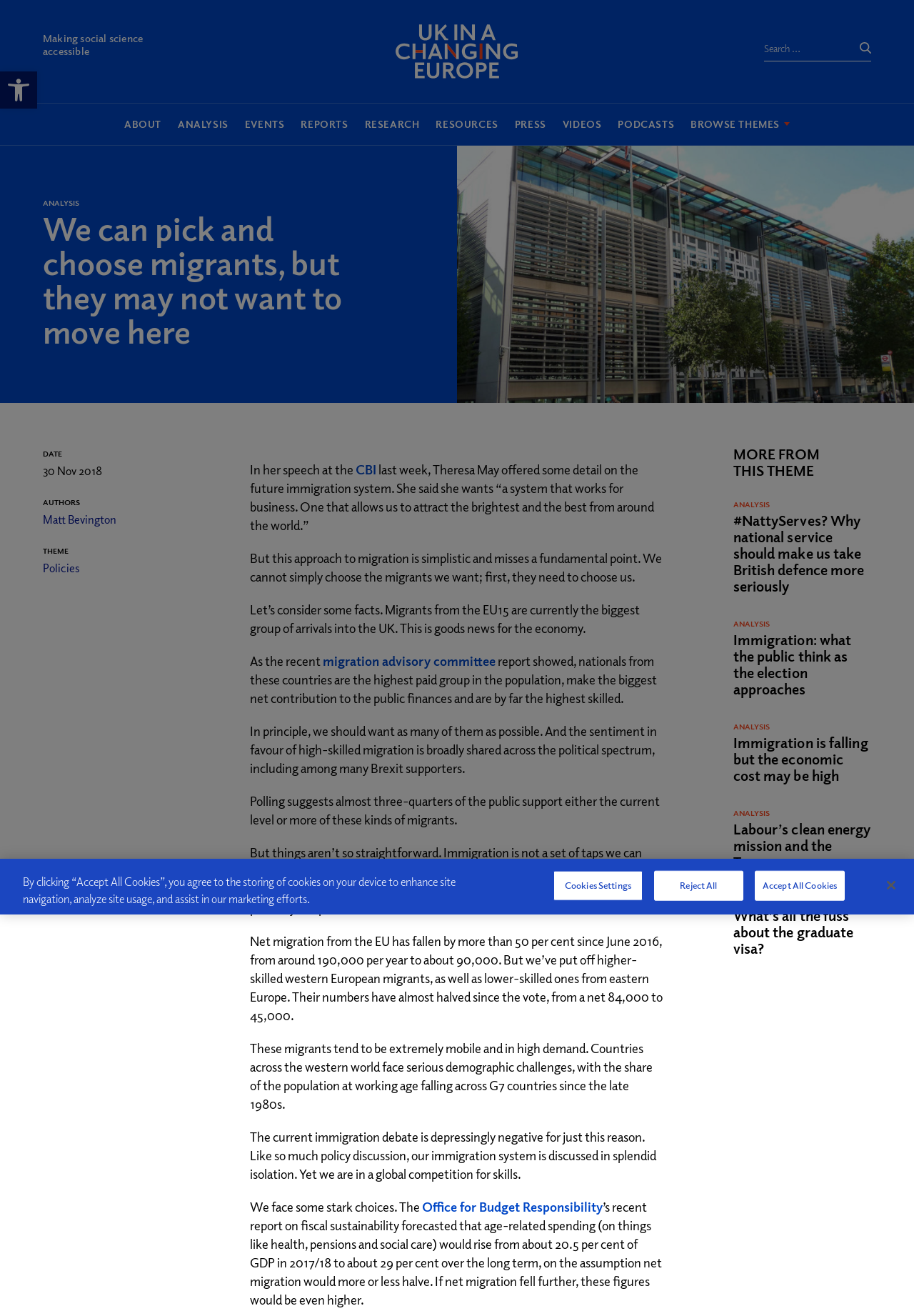Please identify the bounding box coordinates of the region to click in order to complete the task: "Read the article by Matt Bevington". The coordinates must be four float numbers between 0 and 1, specified as [left, top, right, bottom].

[0.047, 0.388, 0.198, 0.402]